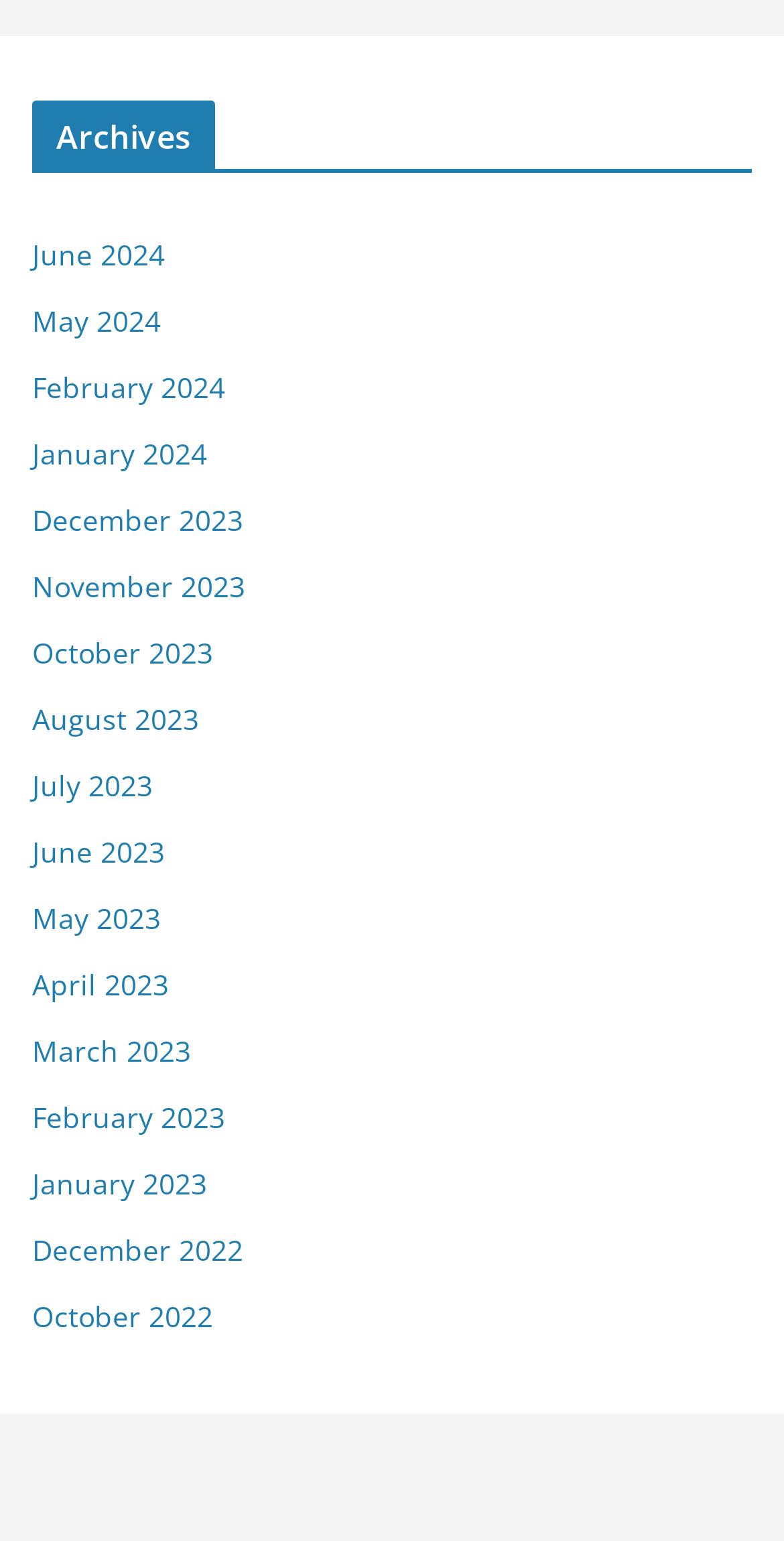Respond with a single word or phrase to the following question: What is the earliest month listed?

December 2022